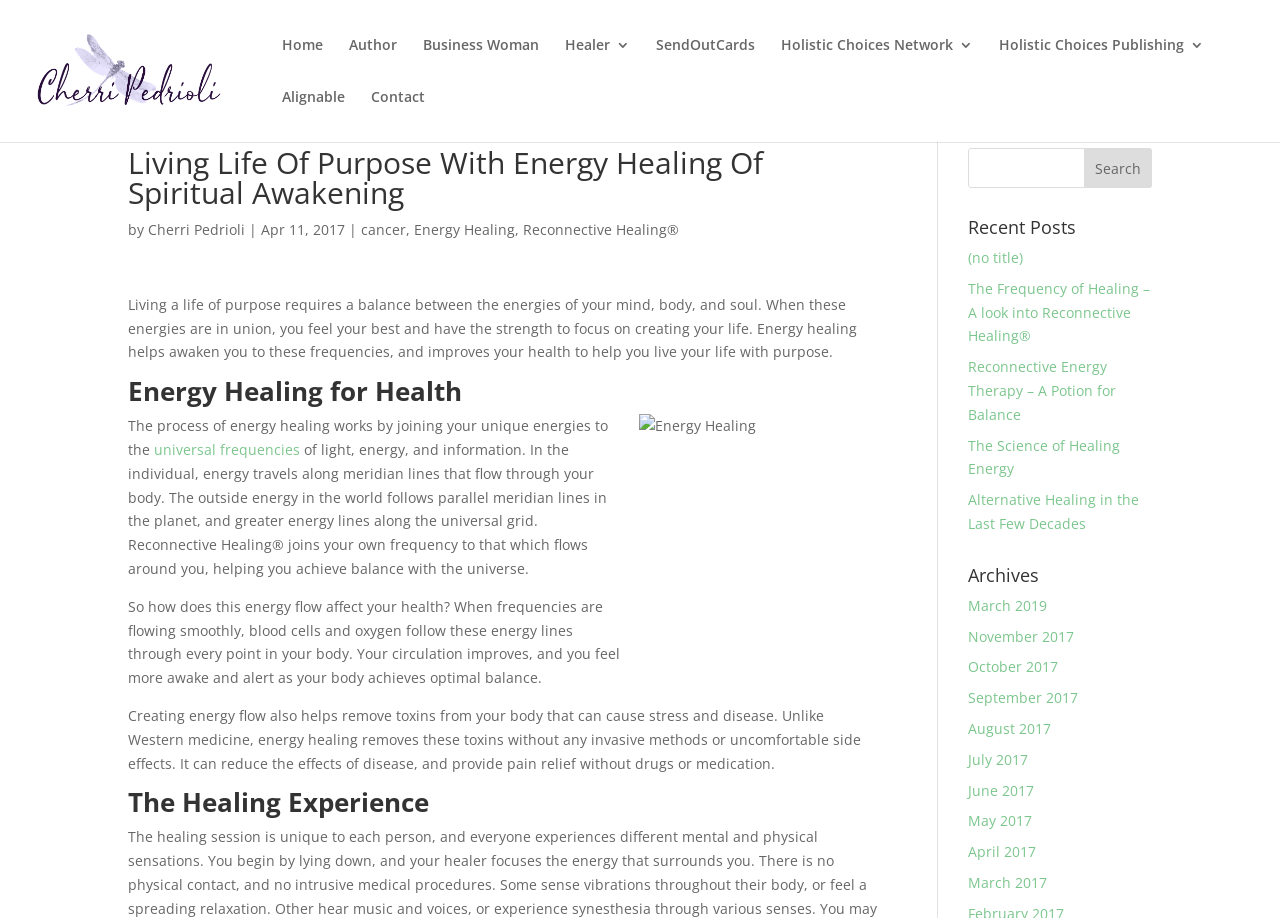Ascertain the bounding box coordinates for the UI element detailed here: "Holistic Choices Network". The coordinates should be provided as [left, top, right, bottom] with each value being a float between 0 and 1.

[0.61, 0.041, 0.76, 0.098]